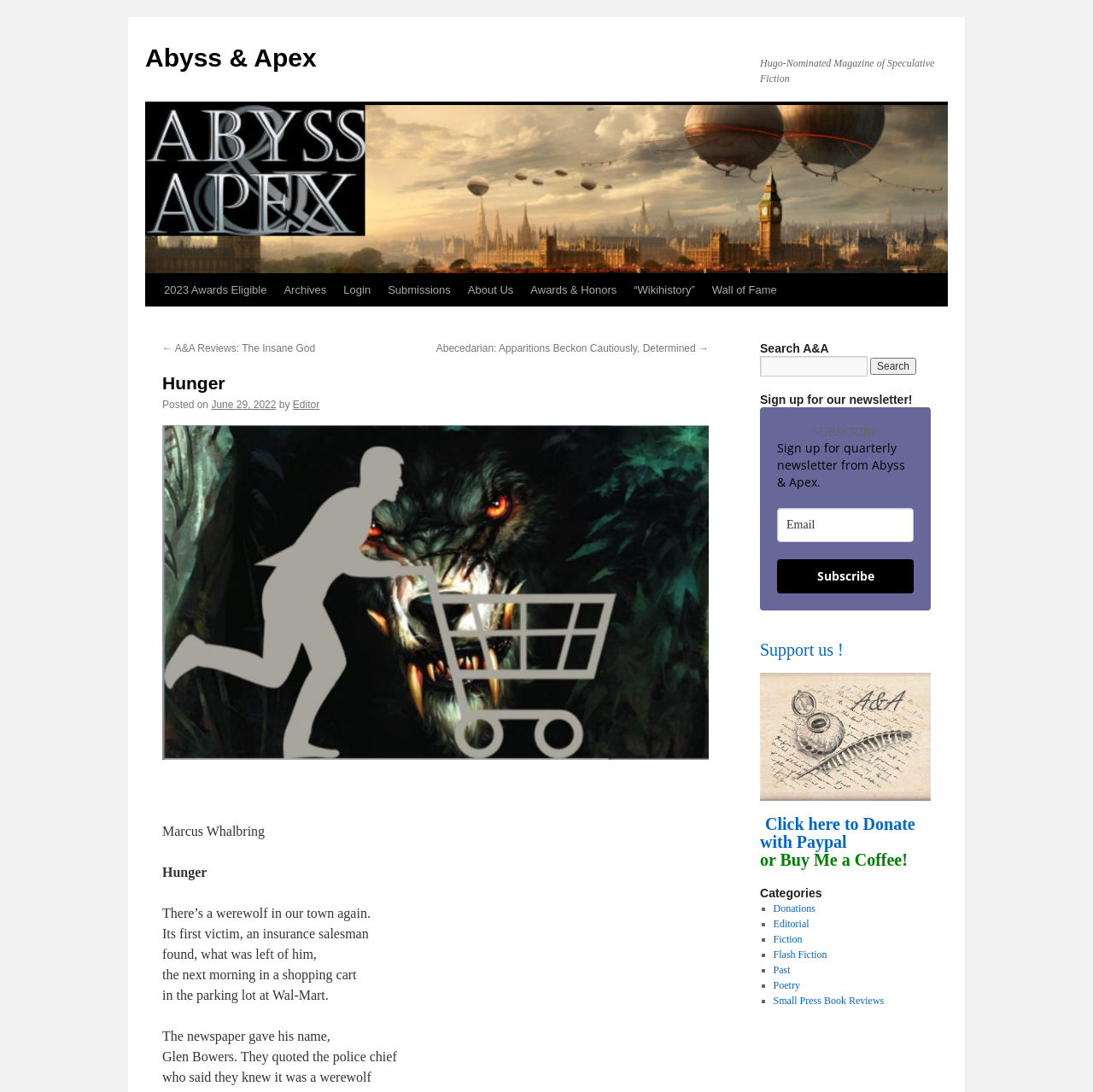Find the bounding box coordinates of the area to click in order to follow the instruction: "Subscribe to the newsletter".

[0.711, 0.512, 0.836, 0.543]